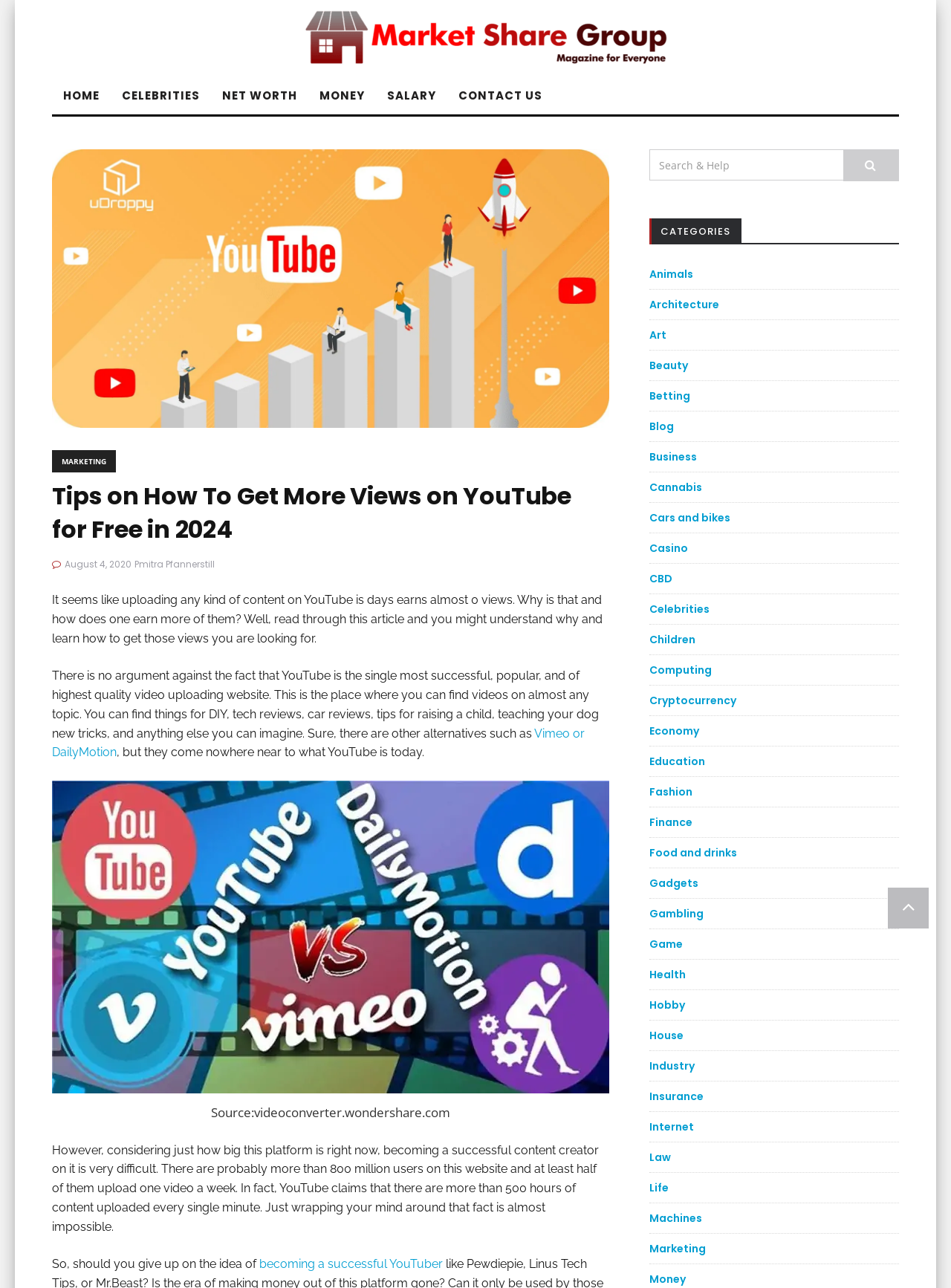Locate the bounding box coordinates of the element's region that should be clicked to carry out the following instruction: "Click on the CONTACT US link". The coordinates need to be four float numbers between 0 and 1, i.e., [left, top, right, bottom].

[0.47, 0.06, 0.582, 0.089]